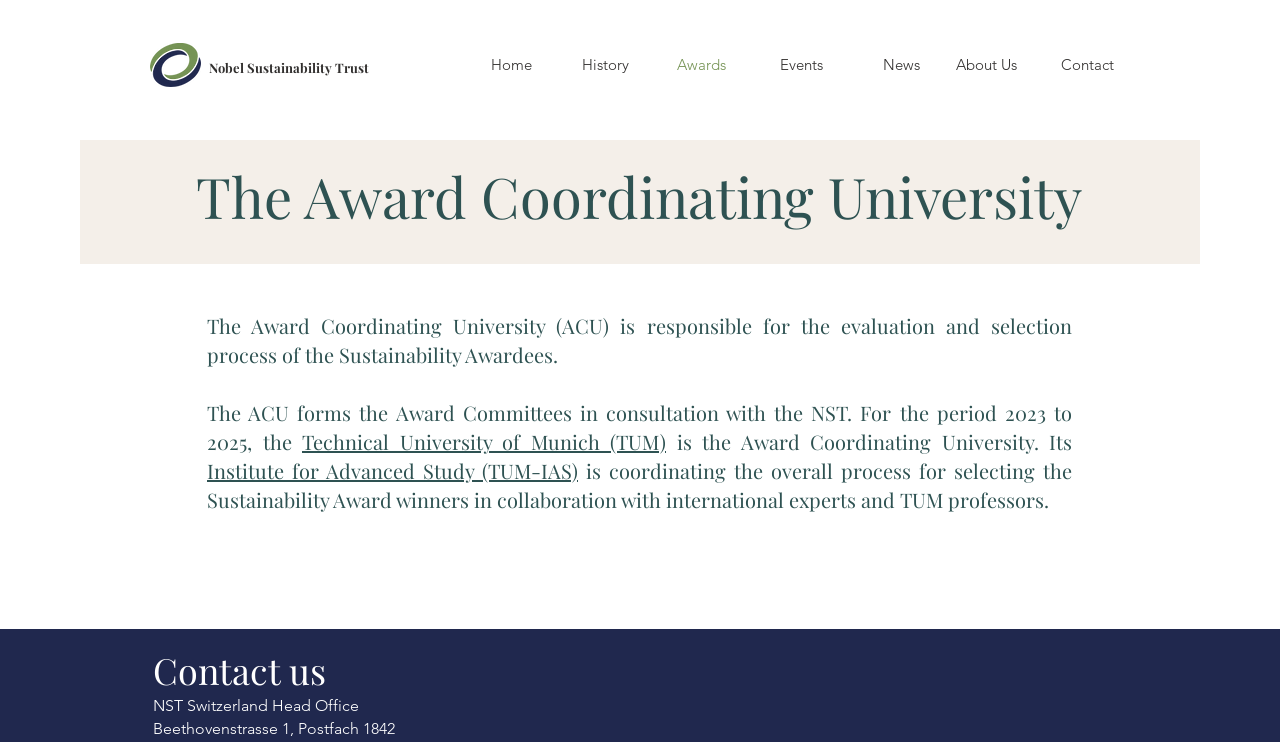What is the logo image filename?
Based on the visual, give a brief answer using one word or a short phrase.

NST Logo.png